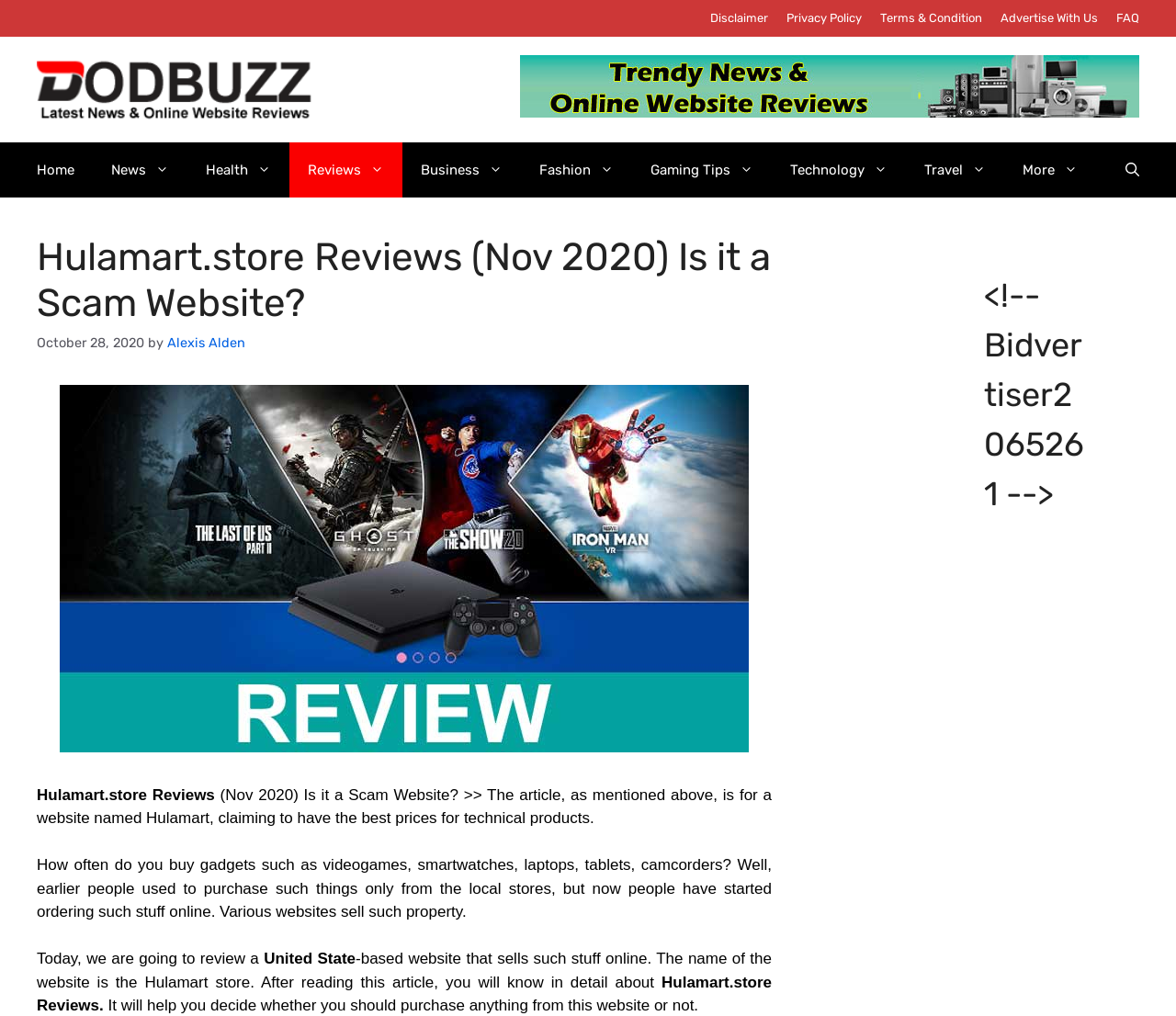Can you pinpoint the bounding box coordinates for the clickable element required for this instruction: "Click on Disclaimer"? The coordinates should be four float numbers between 0 and 1, i.e., [left, top, right, bottom].

[0.604, 0.011, 0.653, 0.024]